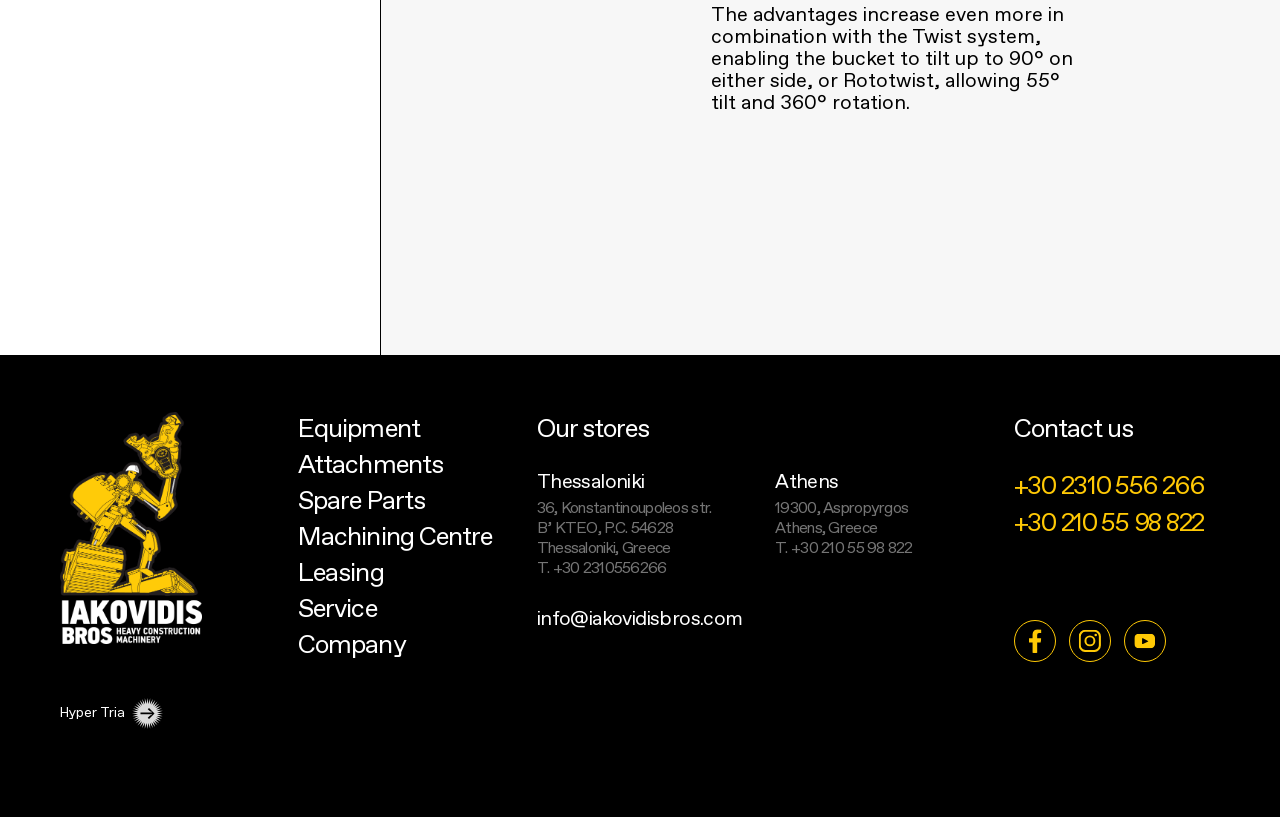Determine the bounding box coordinates of the section to be clicked to follow the instruction: "Click the 'Hyper Tria Hyper Tria' link". The coordinates should be given as four float numbers between 0 and 1, formatted as [left, top, right, bottom].

[0.047, 0.863, 0.127, 0.882]